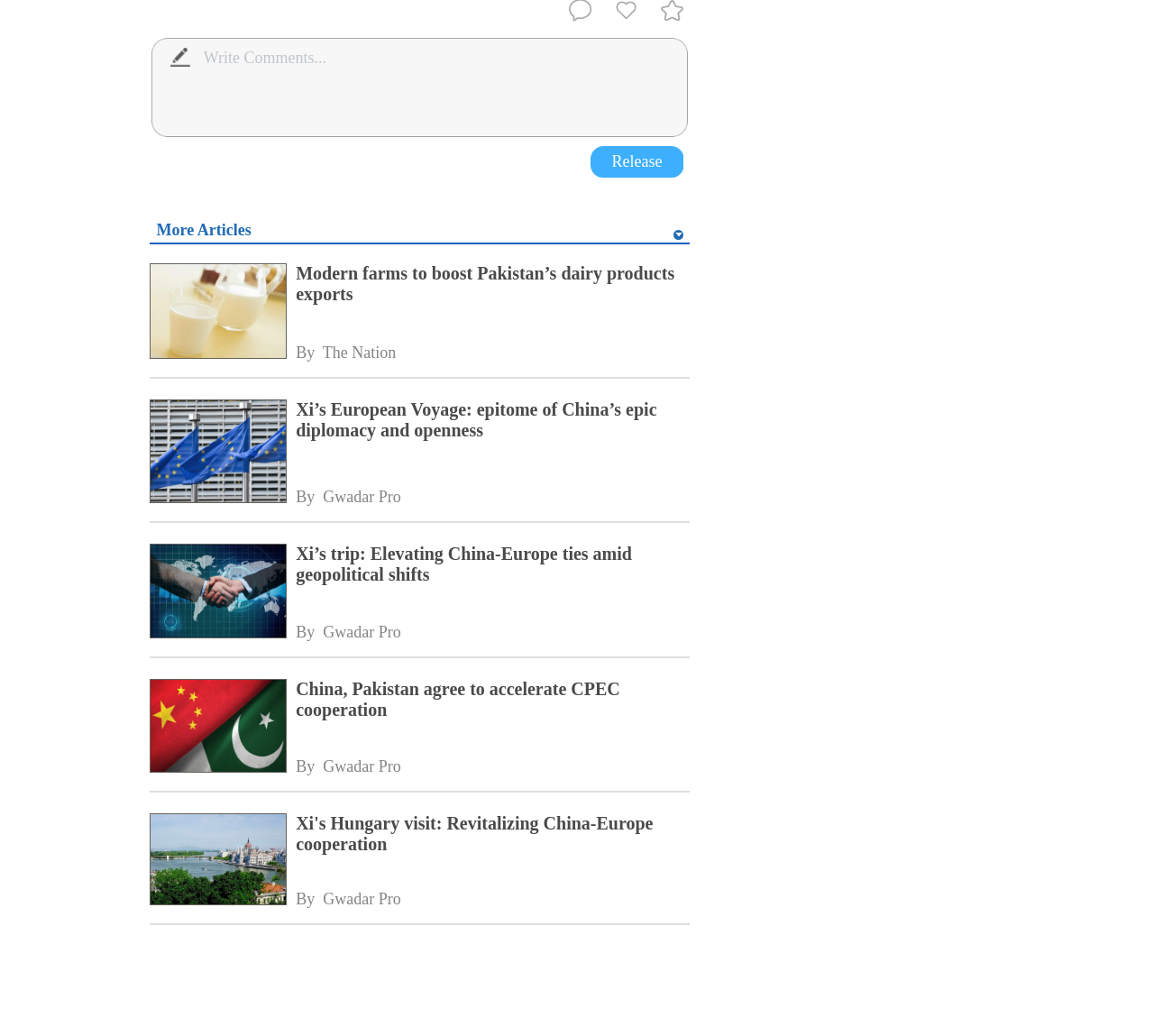Reply to the question below using a single word or brief phrase:
What is the text above the article links?

More Articles